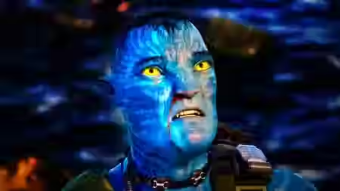Describe thoroughly the contents of the image.

The image features a character from the "Avatar" franchise, displaying vivid blue skin adorned with intricate patterns. The character's facial expression conveys a sense of urgency or concern, highlighted by their striking yellow eyes. Behind them, a blurred, colorful backdrop suggests a vibrant and otherworldly environment typical of the series. This scene likely captures a key moment from "Avatar," particularly relevant as fans anticipate upcoming releases like "Avatar 3." The franchise is celebrated for its stunning visual effects and immersive storytelling, contributing to its critical and commercial success.